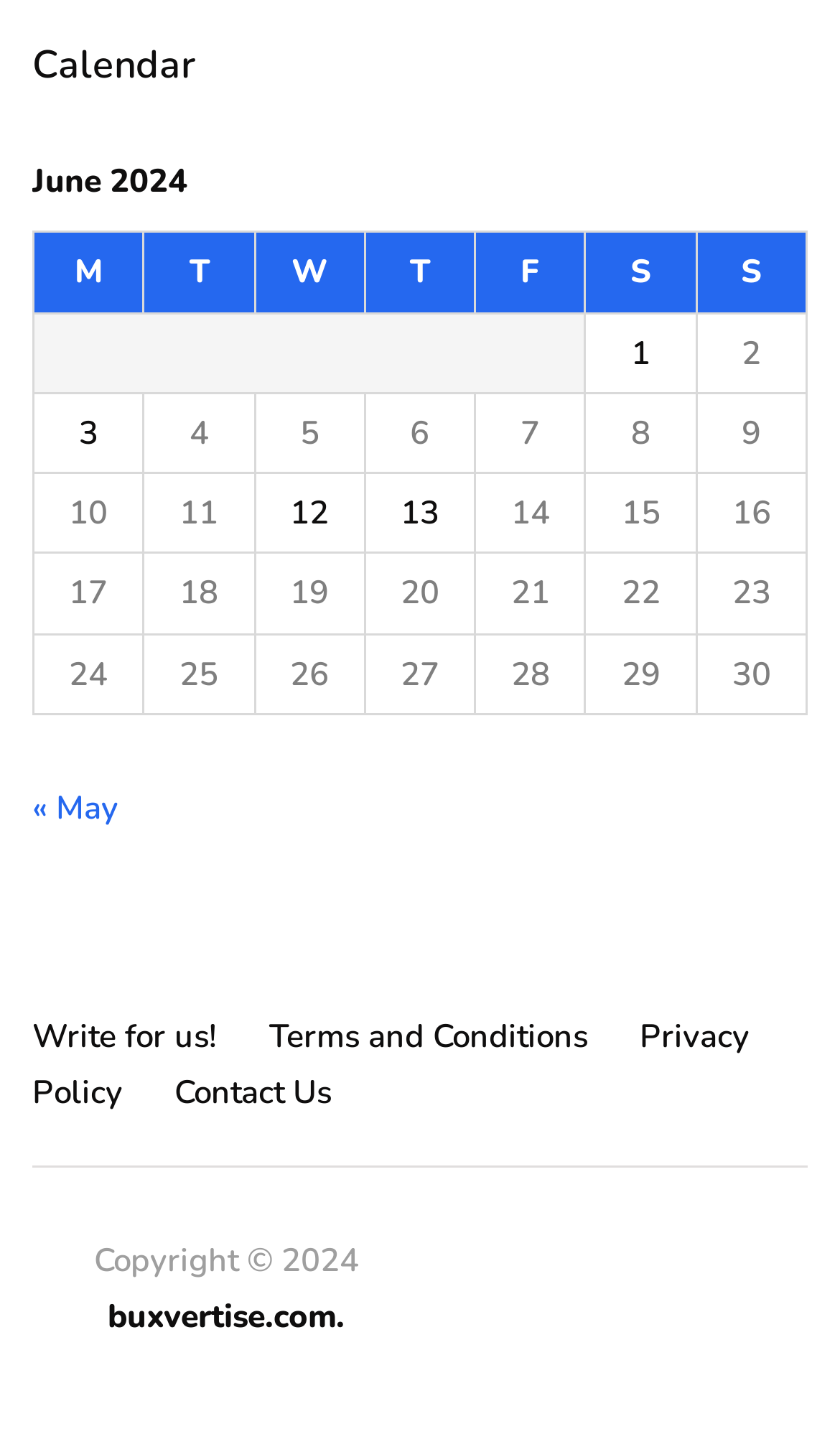Locate the UI element described as follows: "3". Return the bounding box coordinates as four float numbers between 0 and 1 in the order [left, top, right, bottom].

[0.054, 0.279, 0.157, 0.318]